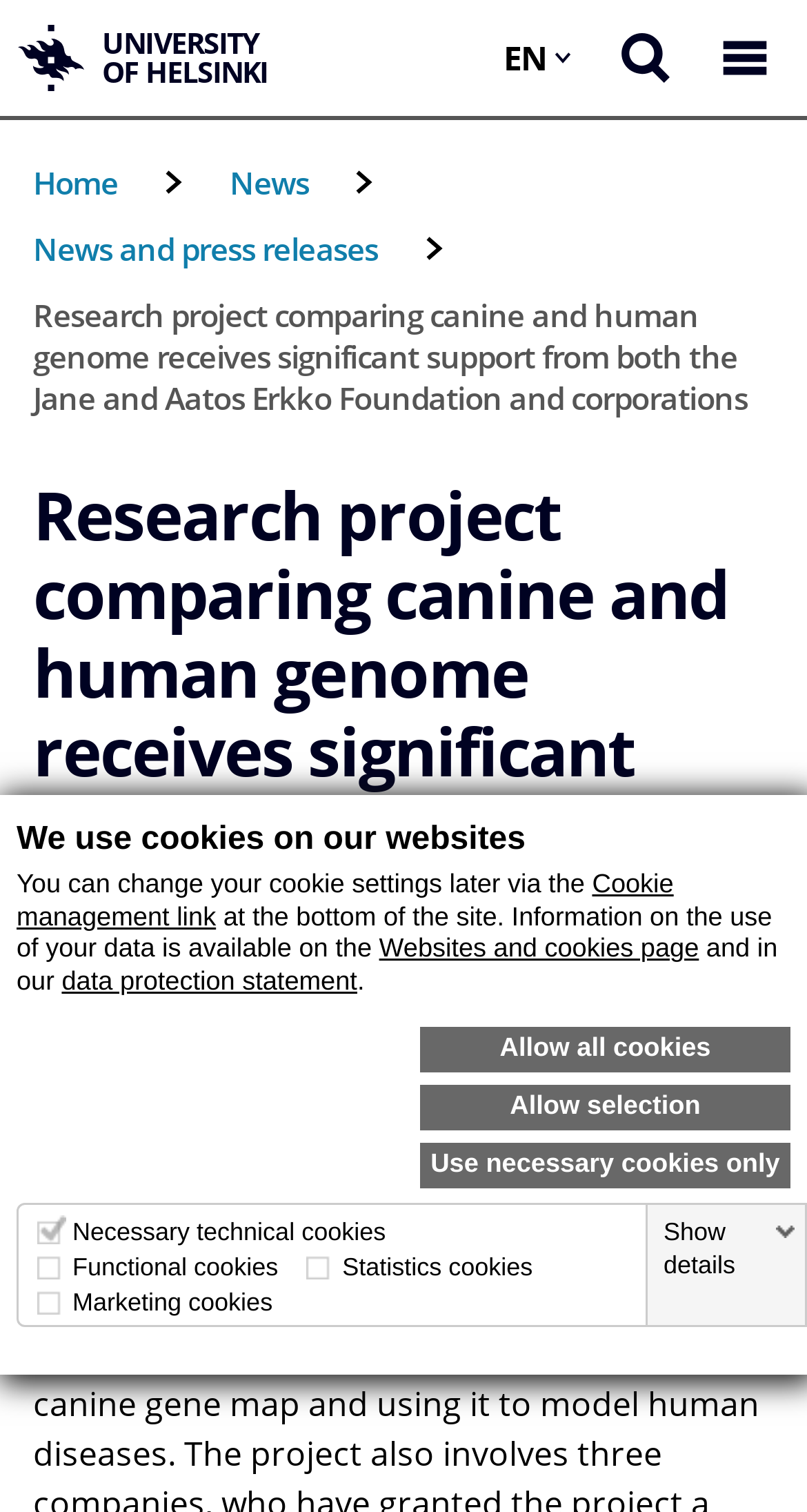Based on the description "parent_node: Marketing cookies", find the bounding box of the specified UI element.

[0.056, 0.854, 0.09, 0.871]